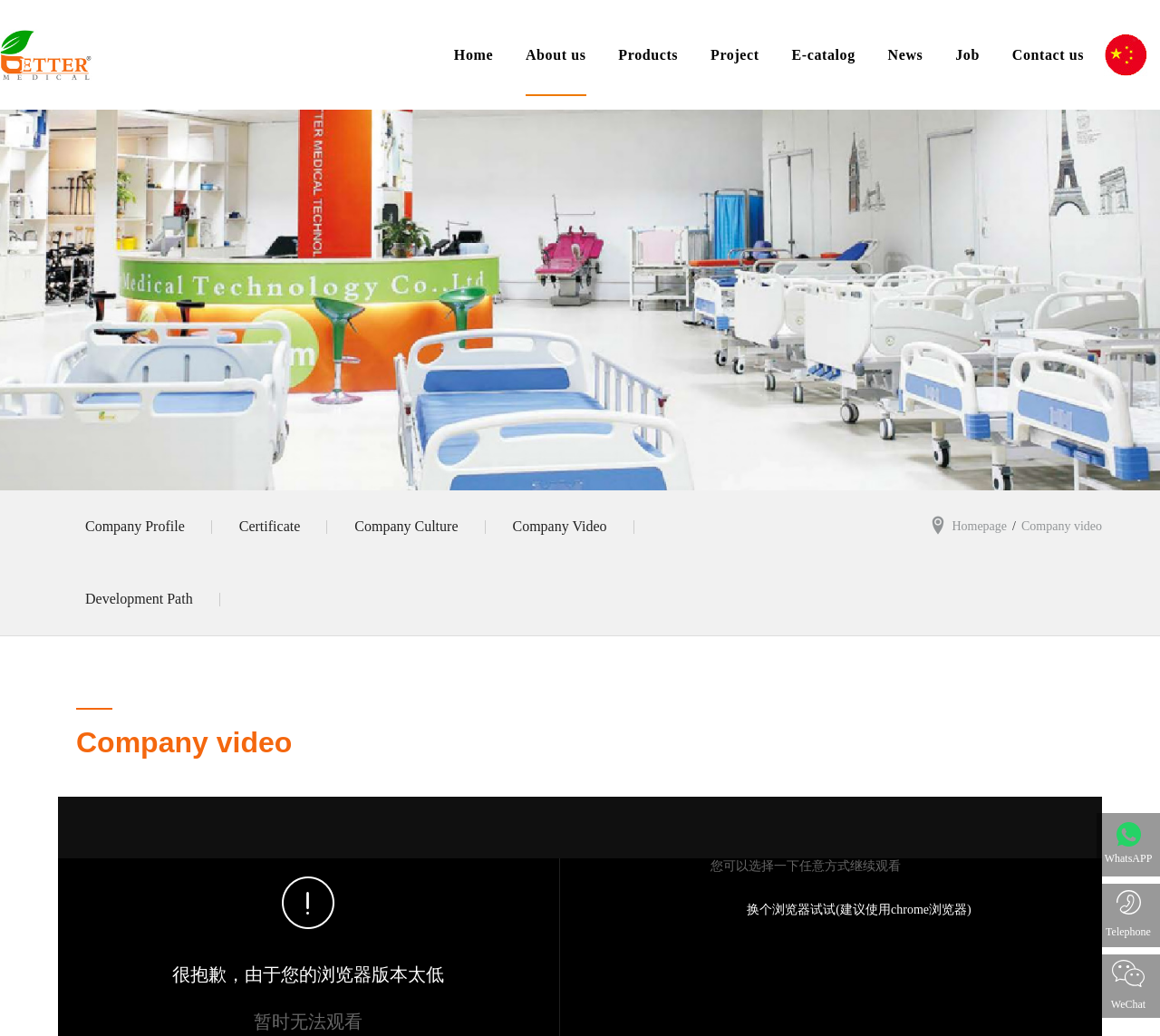With reference to the screenshot, provide a detailed response to the question below:
What is the company's profile?

The company's profile can be accessed through the 'Company Profile' link, which is located in the top navigation menu and also in the bottom section of the webpage.